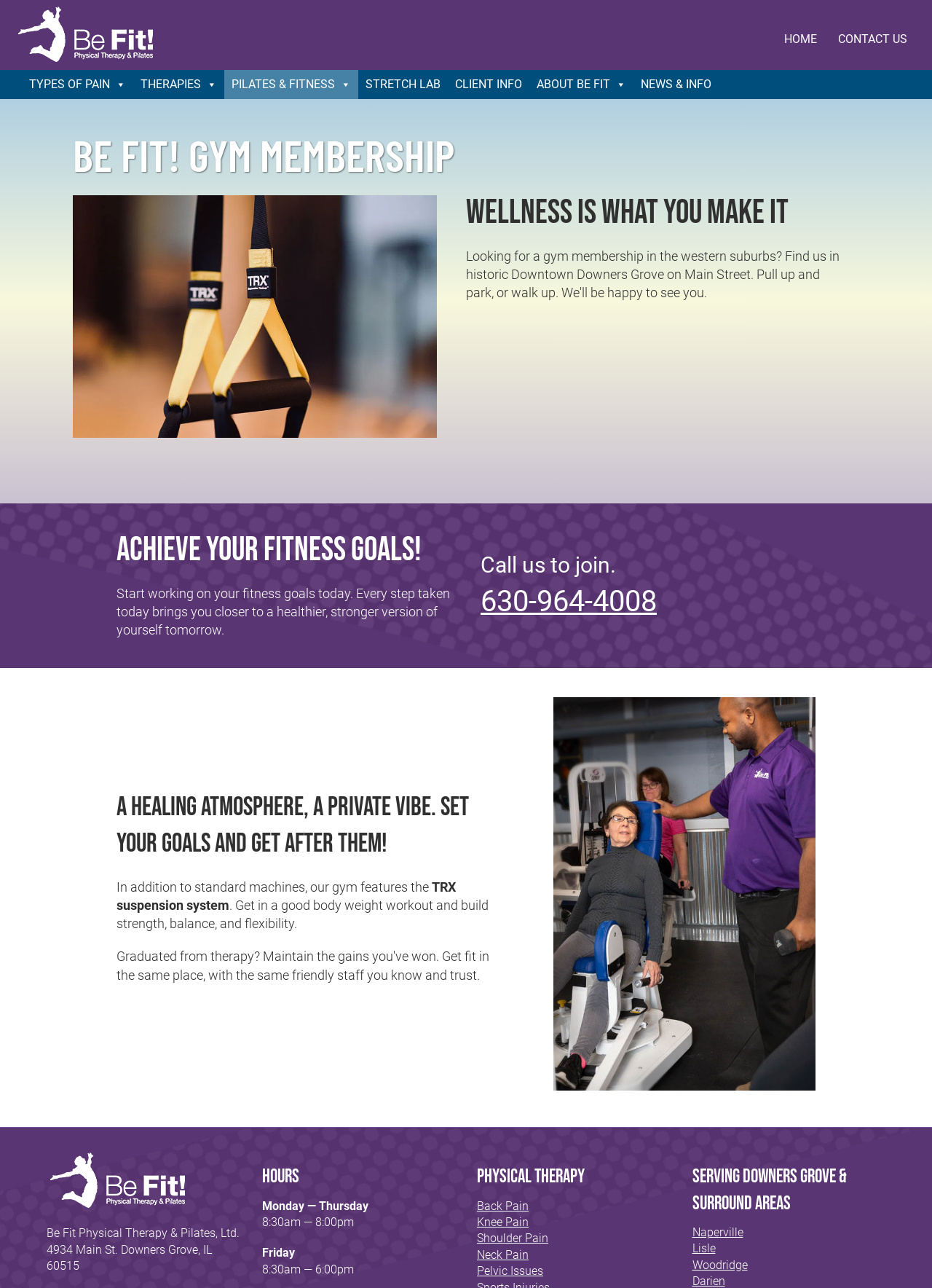Using the element description provided, determine the bounding box coordinates in the format (top-left x, top-left y, bottom-right x, bottom-right y). Ensure that all values are floating point numbers between 0 and 1. Element description: alt="Be Fit Logo" title="befitpt-logo-white"

[0.016, 0.02, 0.169, 0.032]